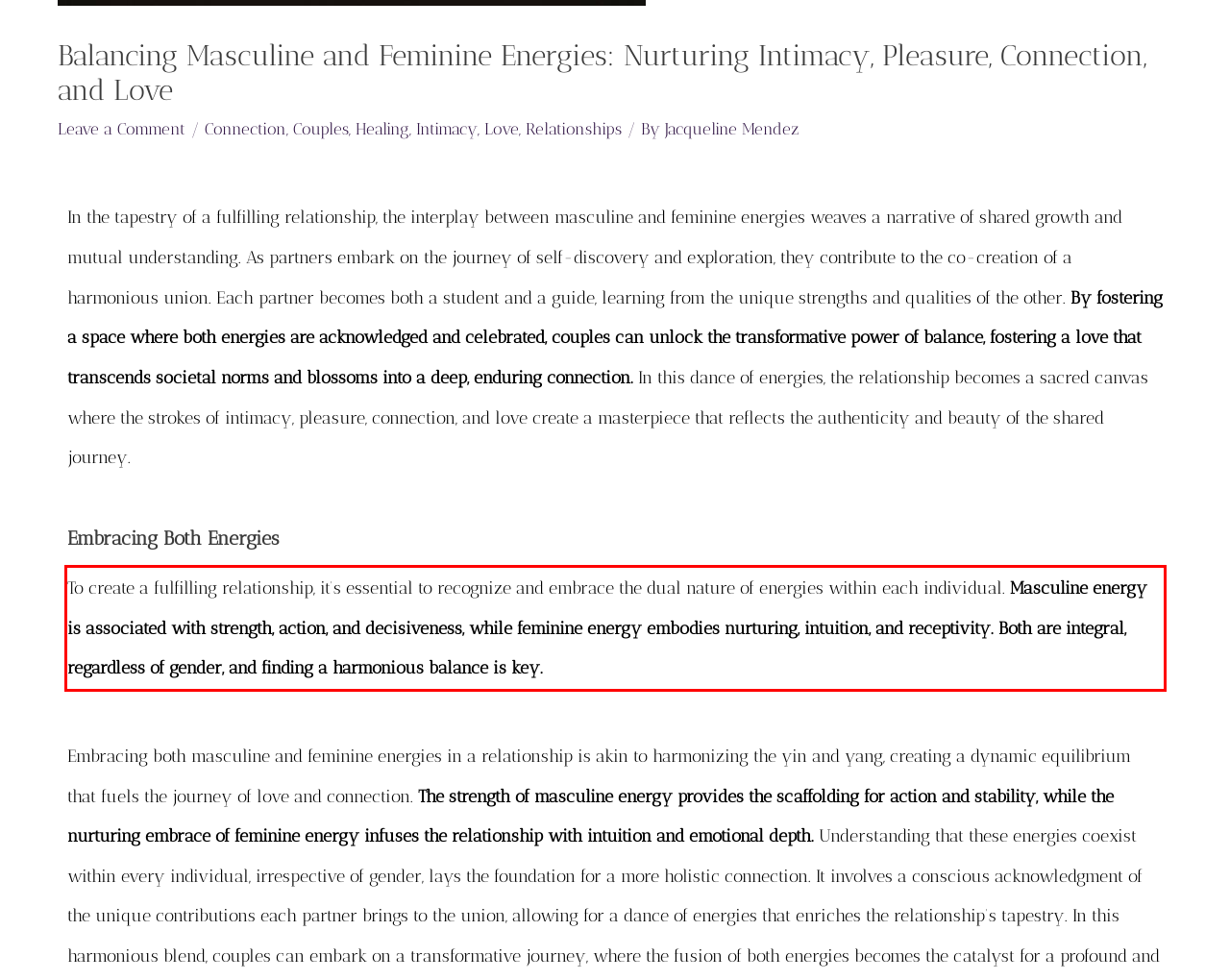You are presented with a screenshot containing a red rectangle. Extract the text found inside this red bounding box.

To create a fulfilling relationship, it’s essential to recognize and embrace the dual nature of energies within each individual. Masculine energy is associated with strength, action, and decisiveness, while feminine energy embodies nurturing, intuition, and receptivity. Both are integral, regardless of gender, and finding a harmonious balance is key.